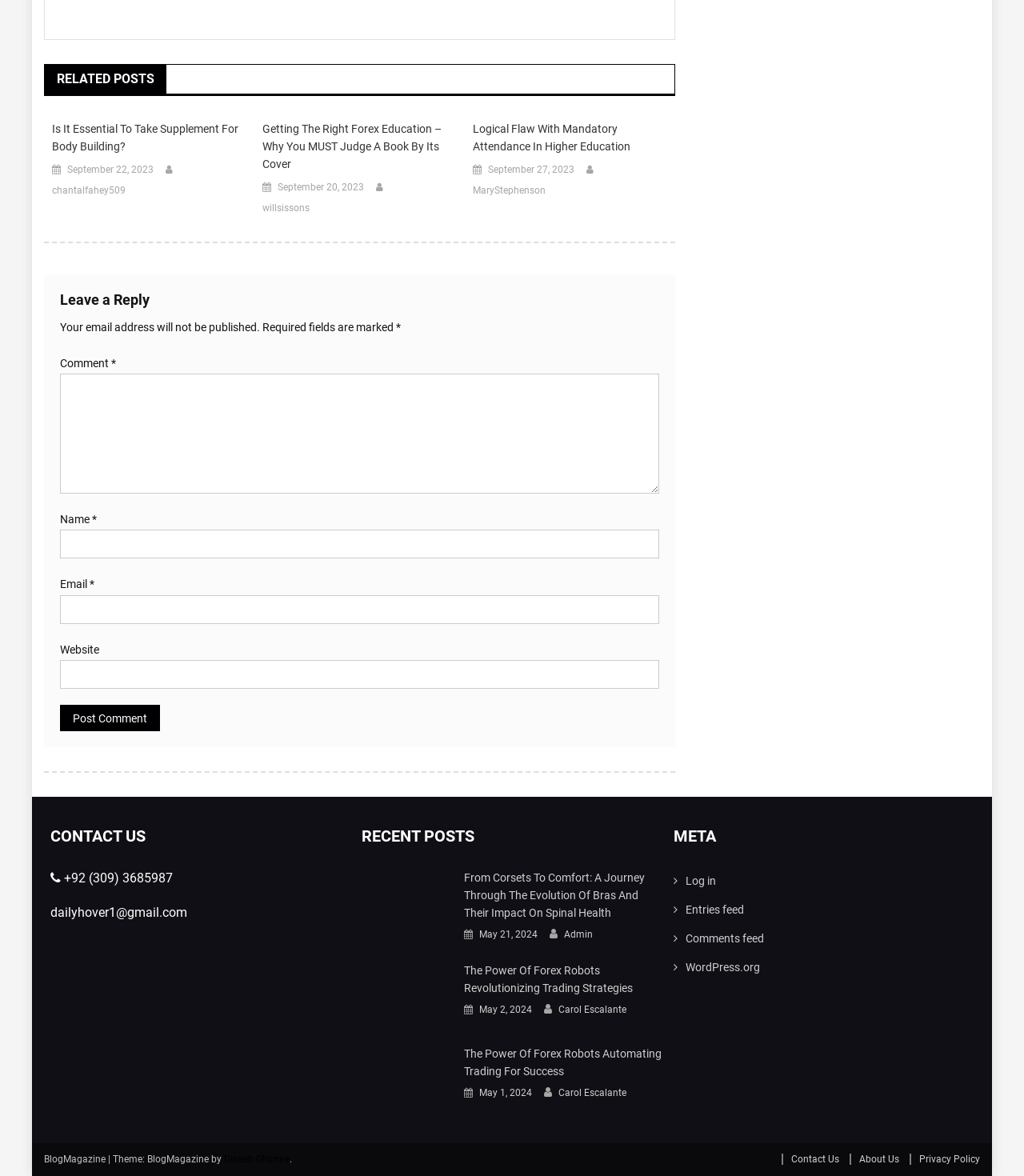How many recent posts are listed? Please answer the question using a single word or phrase based on the image.

3